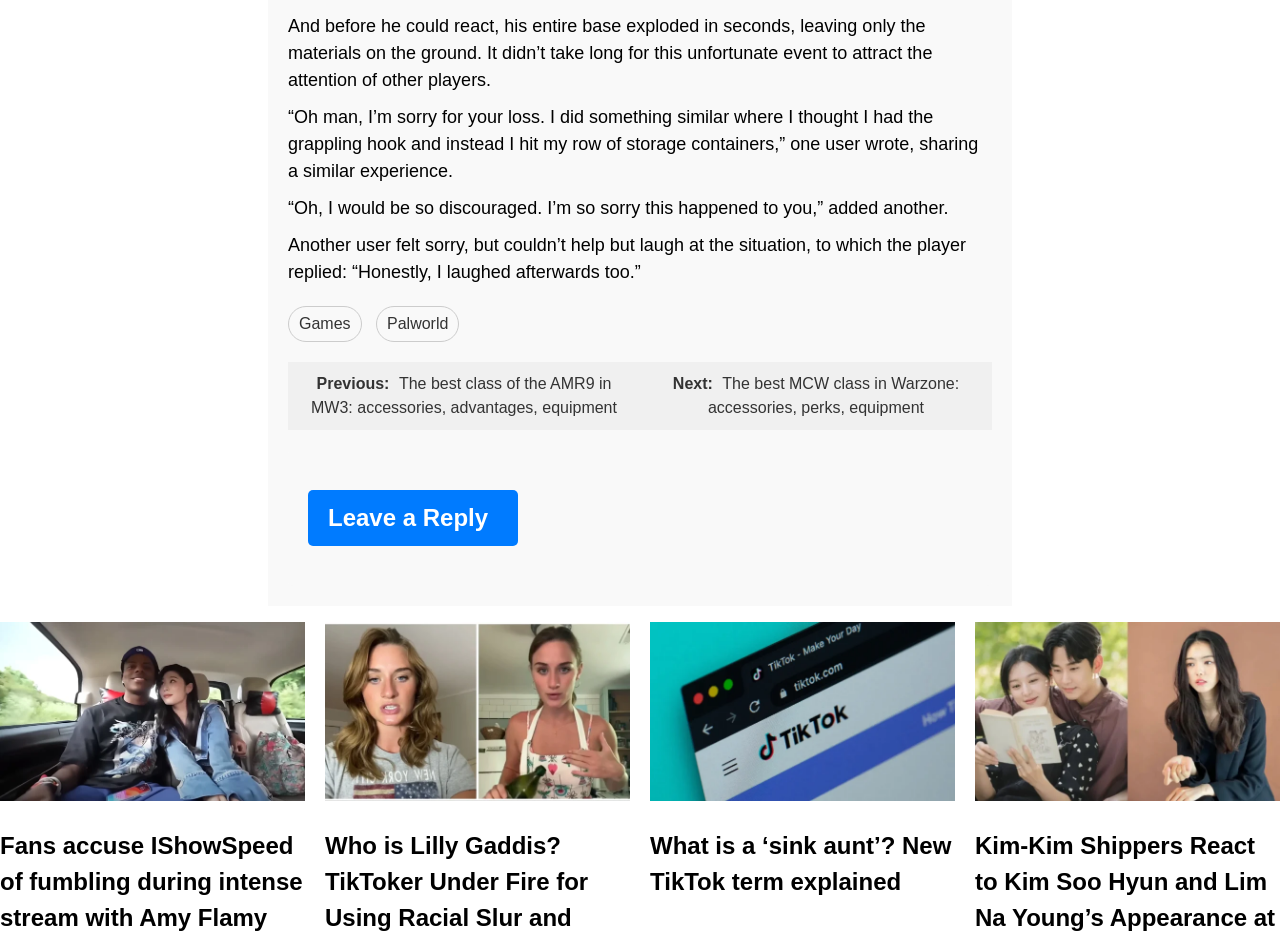Show me the bounding box coordinates of the clickable region to achieve the task as per the instruction: "submit search".

None